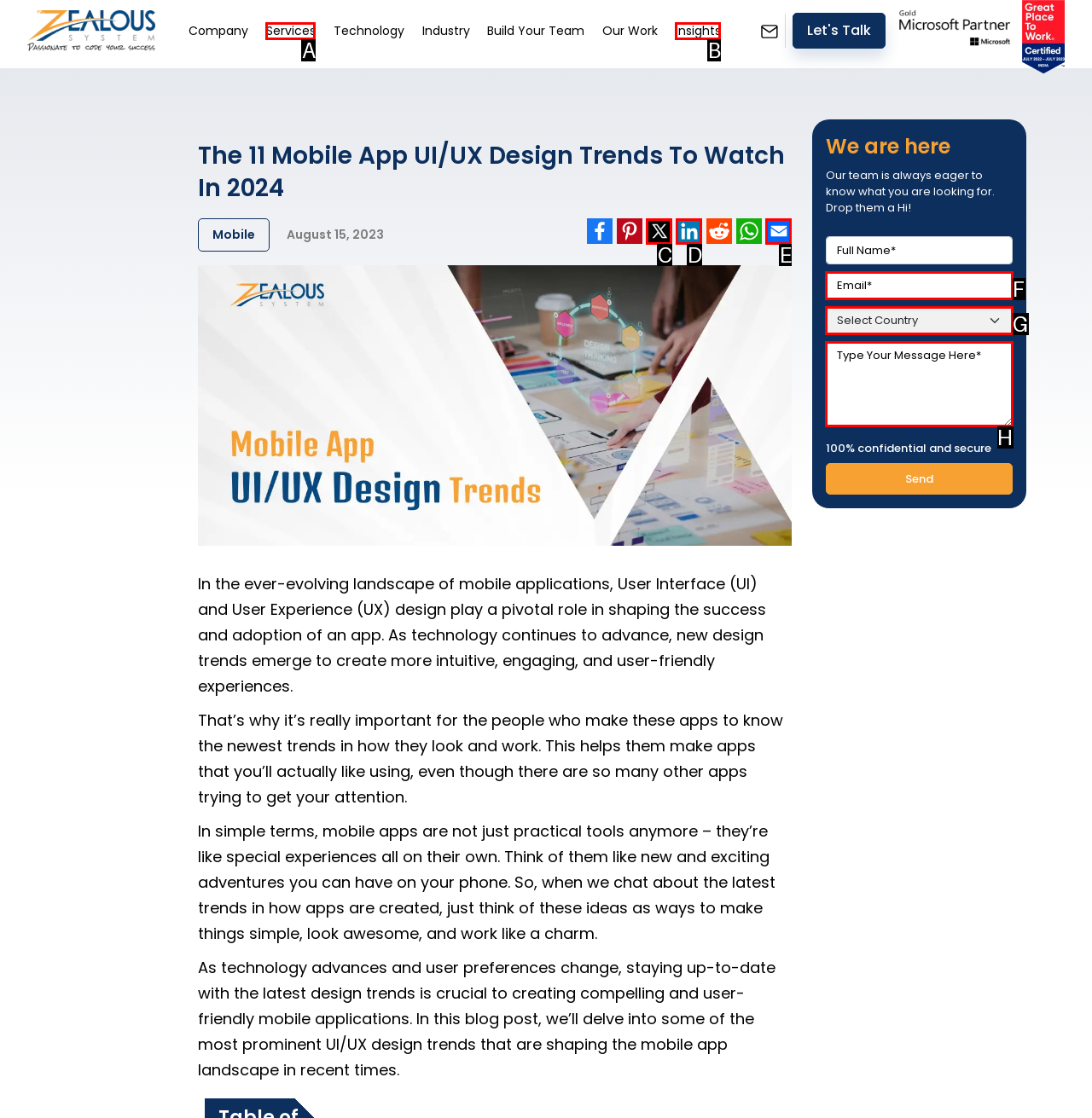Identify the HTML element that matches the description: name="textarea-237" placeholder="Type Your Message Here*". Provide the letter of the correct option from the choices.

H